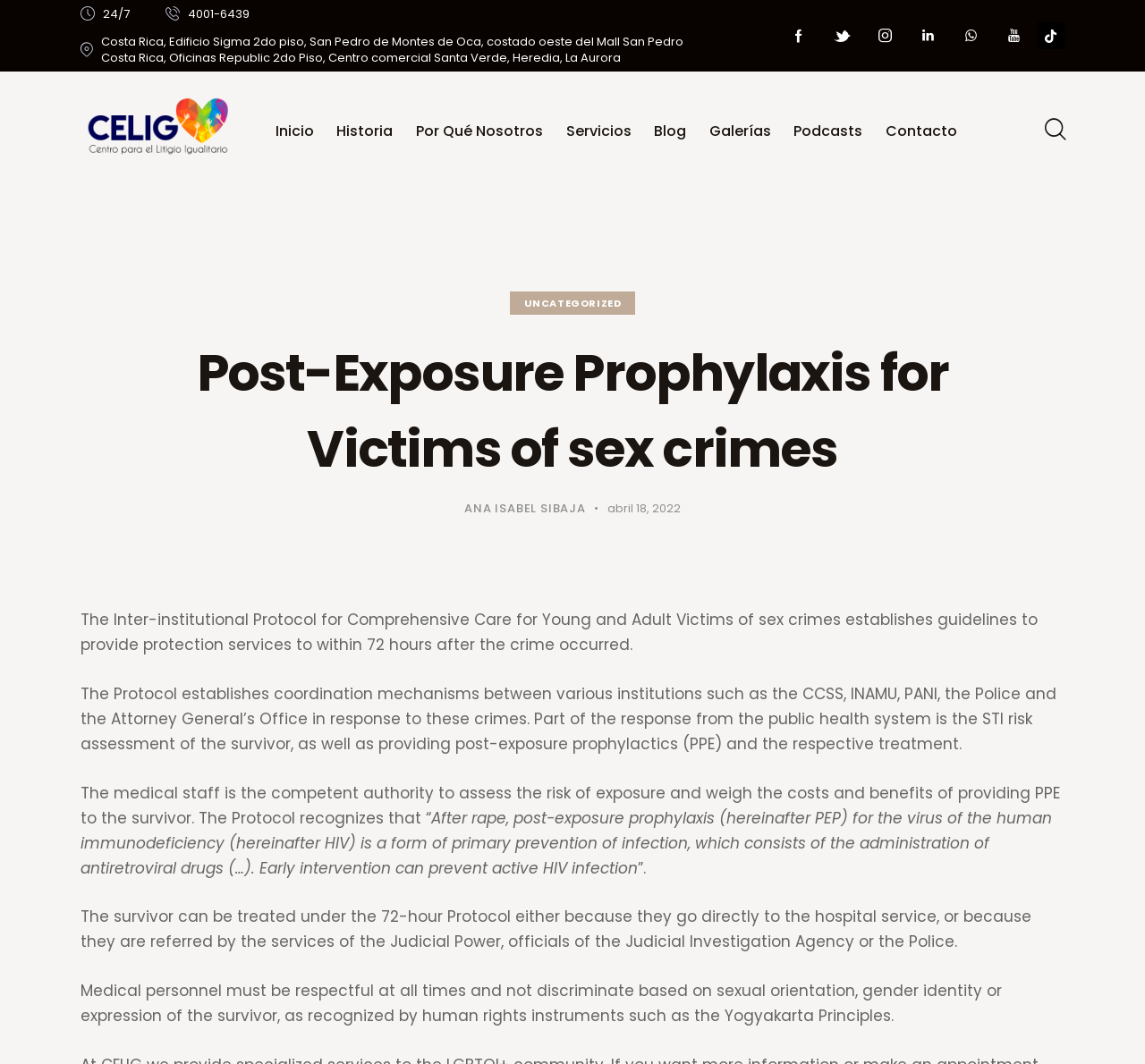Analyze the image and deliver a detailed answer to the question: Where are the offices of CELIG located?

The office locations can be found on the top section of the webpage, below the 24/7 text and phone number. There are two office locations listed, one in San Pedro de Montes de Oca and another in Heredia, La Aurora.